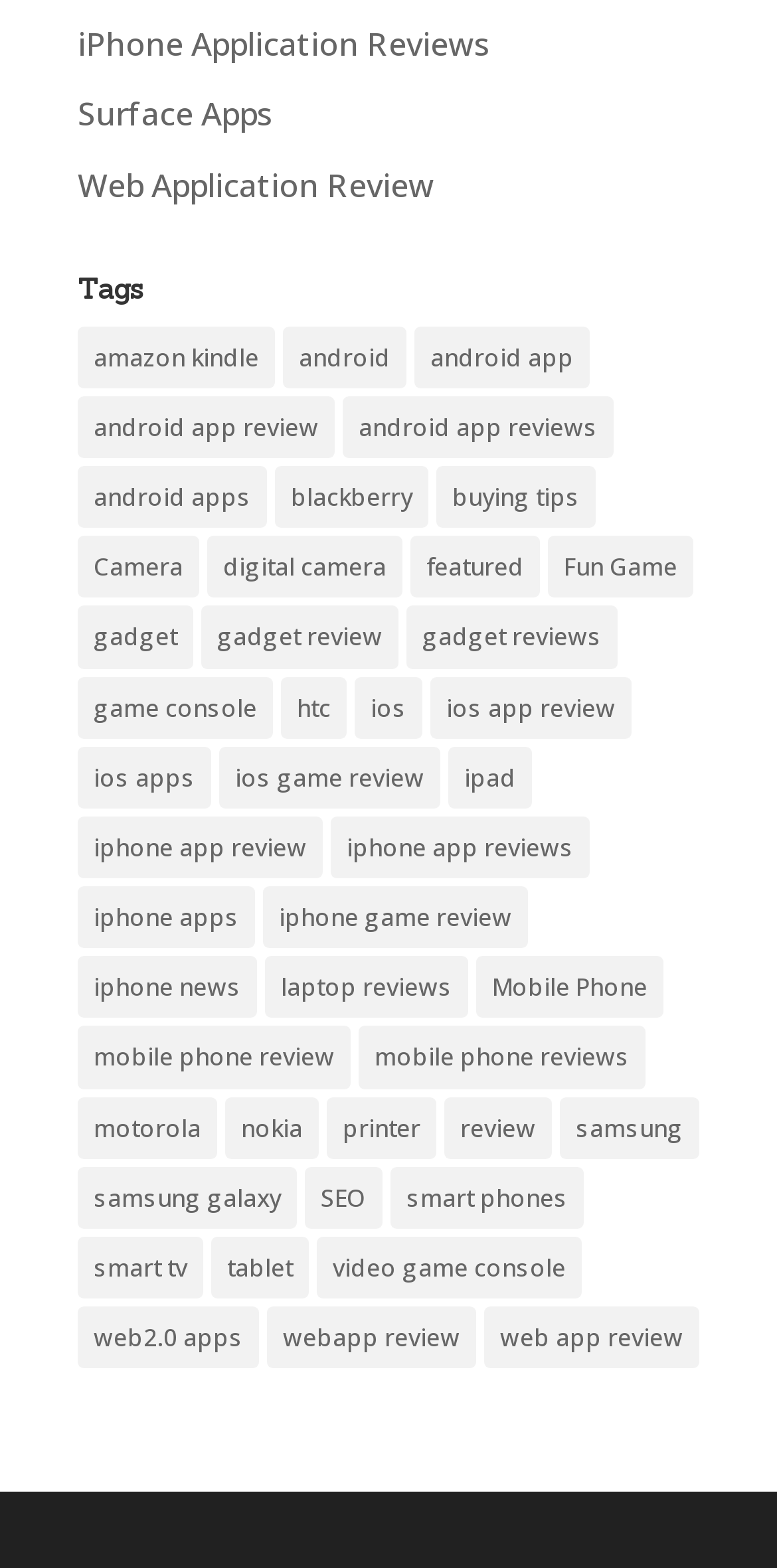What type of reviews are available on this website?
Observe the image and answer the question with a one-word or short phrase response.

App and gadget reviews